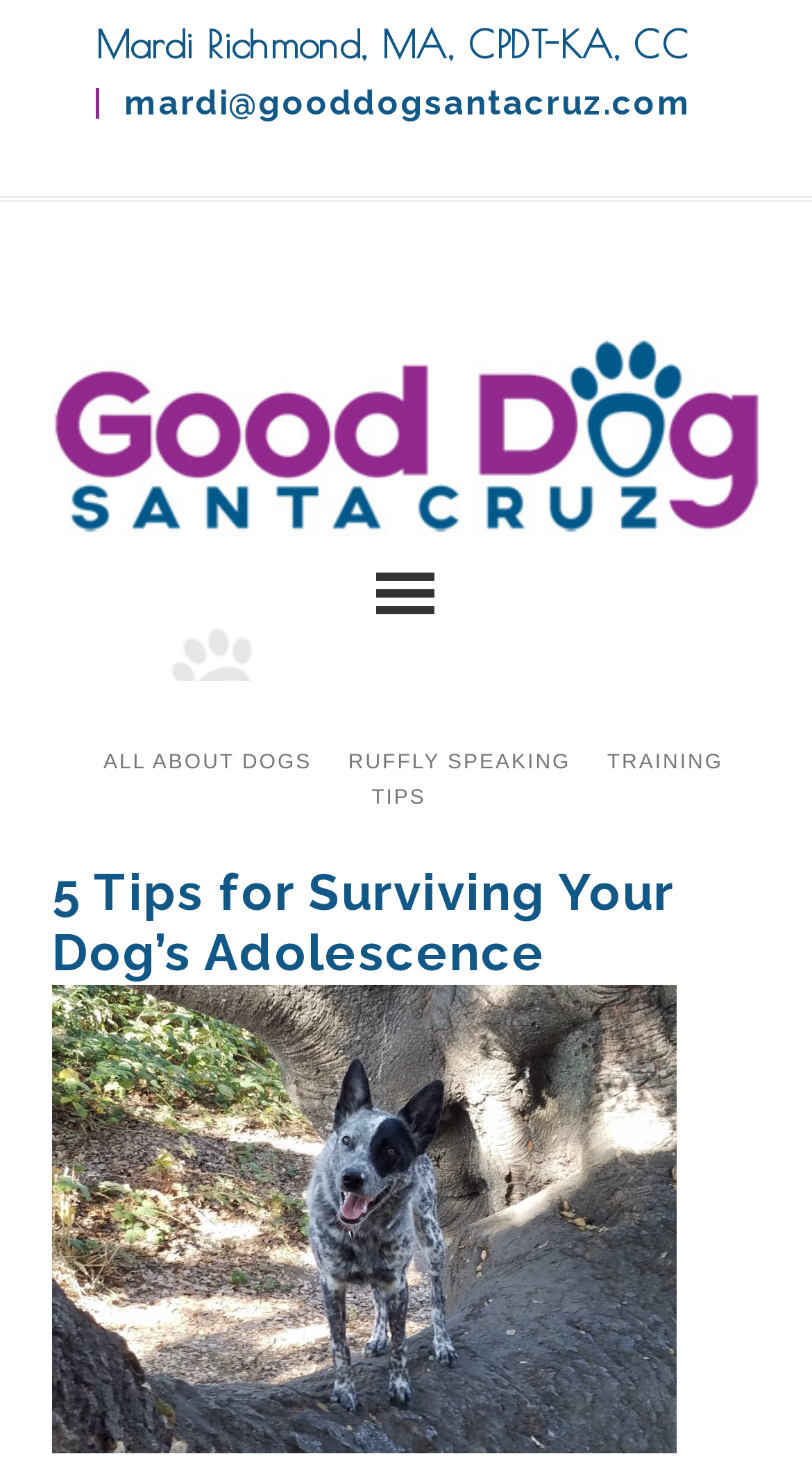Please provide the main heading of the webpage content.

5 Tips for Surviving Your Dog’s Adolescence